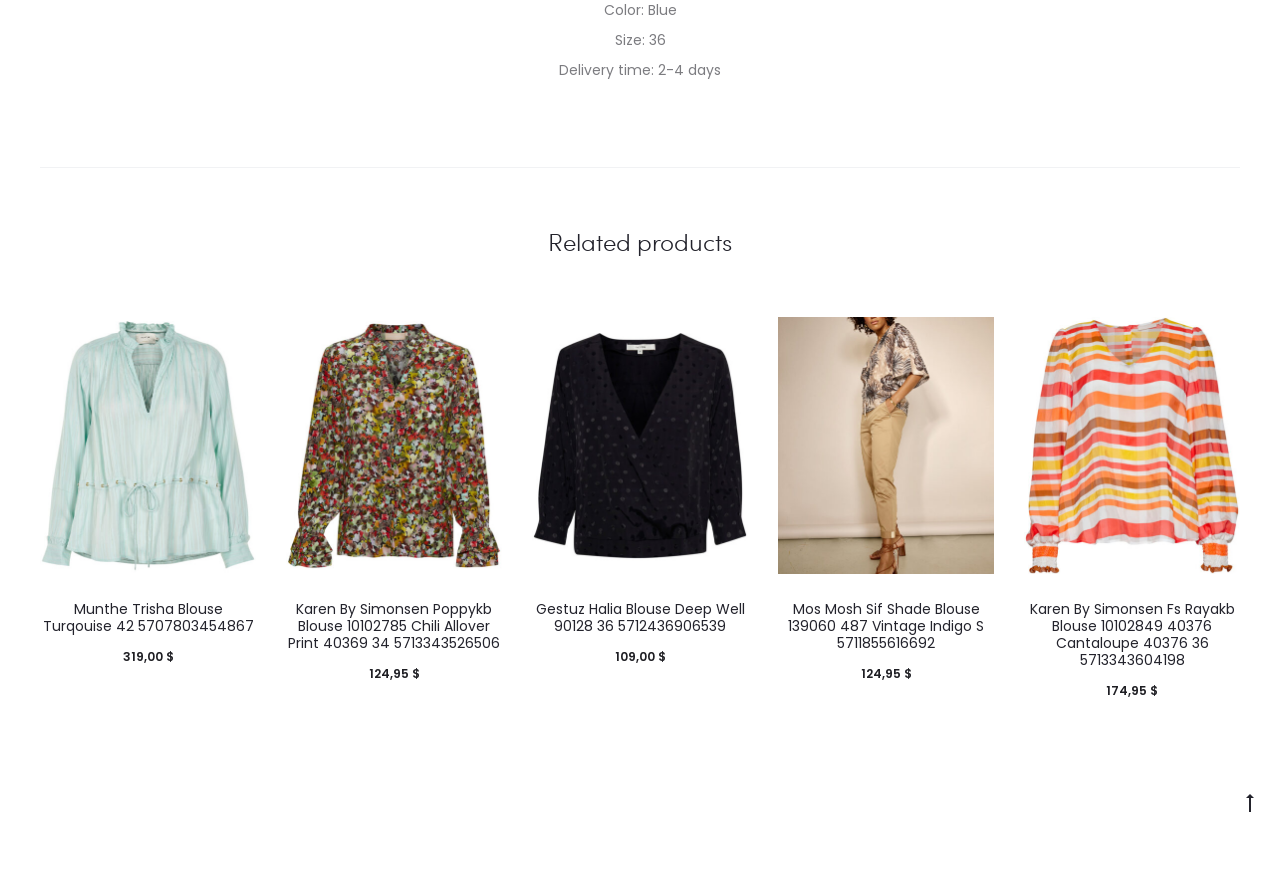Determine the bounding box coordinates for the clickable element to execute this instruction: "Click on 'Related products'". Provide the coordinates as four float numbers between 0 and 1, i.e., [left, top, right, bottom].

[0.031, 0.262, 0.969, 0.295]